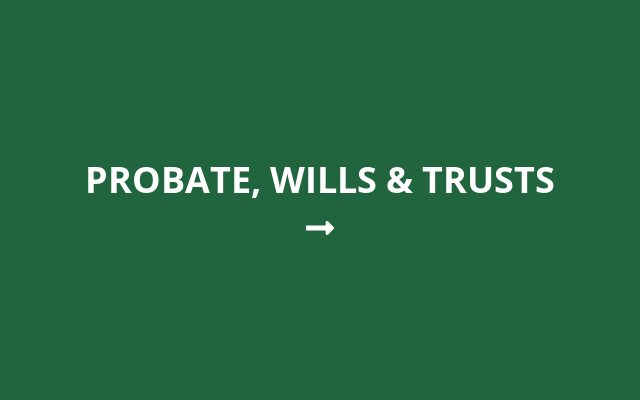What direction does the arrow point?
Please answer the question as detailed as possible based on the image.

The arrow in the image points to the right, indicating that there is further information or navigation related to probate law, wills, and trusts, guiding users to explore resources or services in these areas.